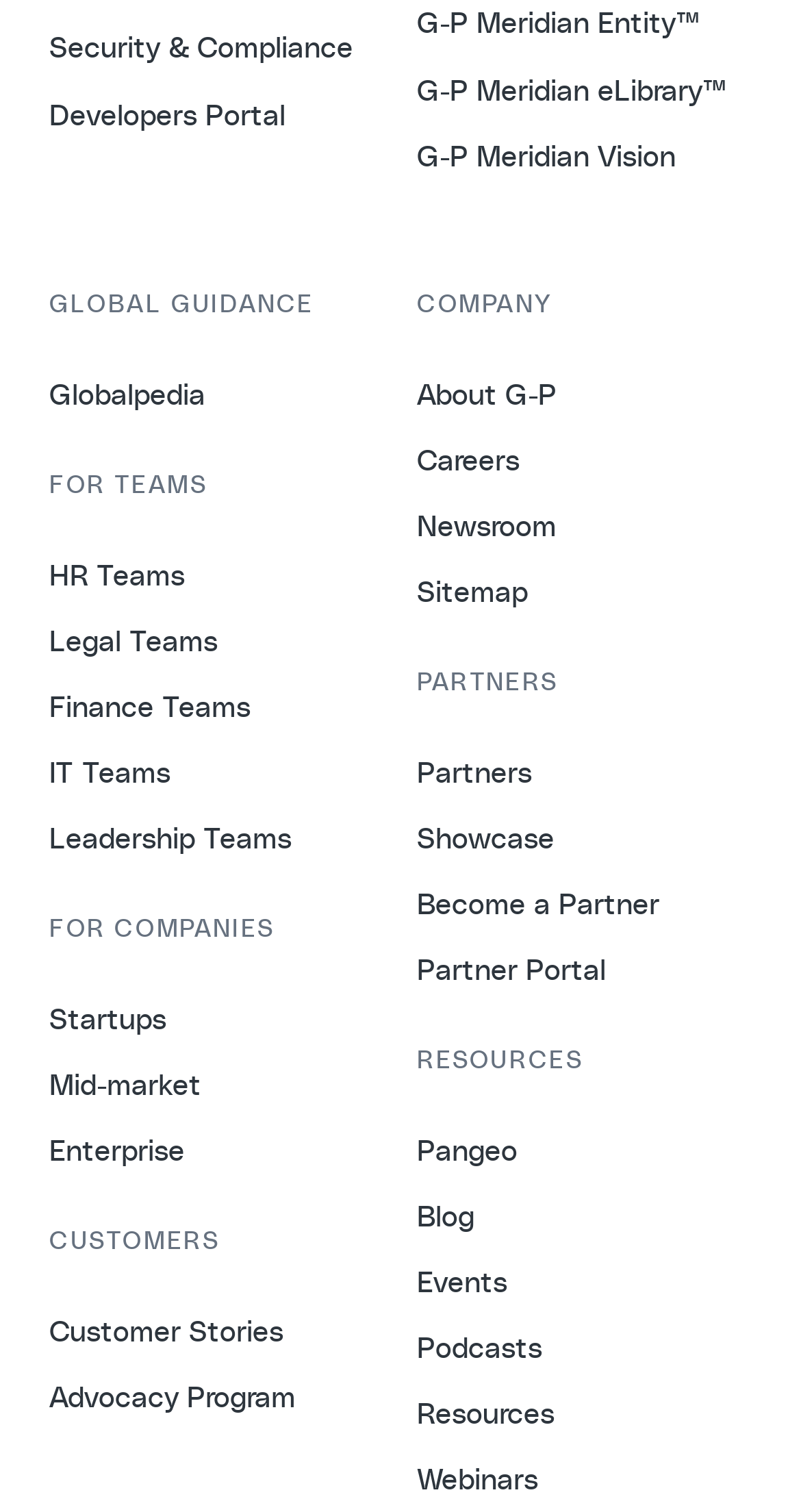Provide the bounding box coordinates of the HTML element described as: "HR Teams". The bounding box coordinates should be four float numbers between 0 and 1, i.e., [left, top, right, bottom].

[0.062, 0.369, 0.231, 0.391]